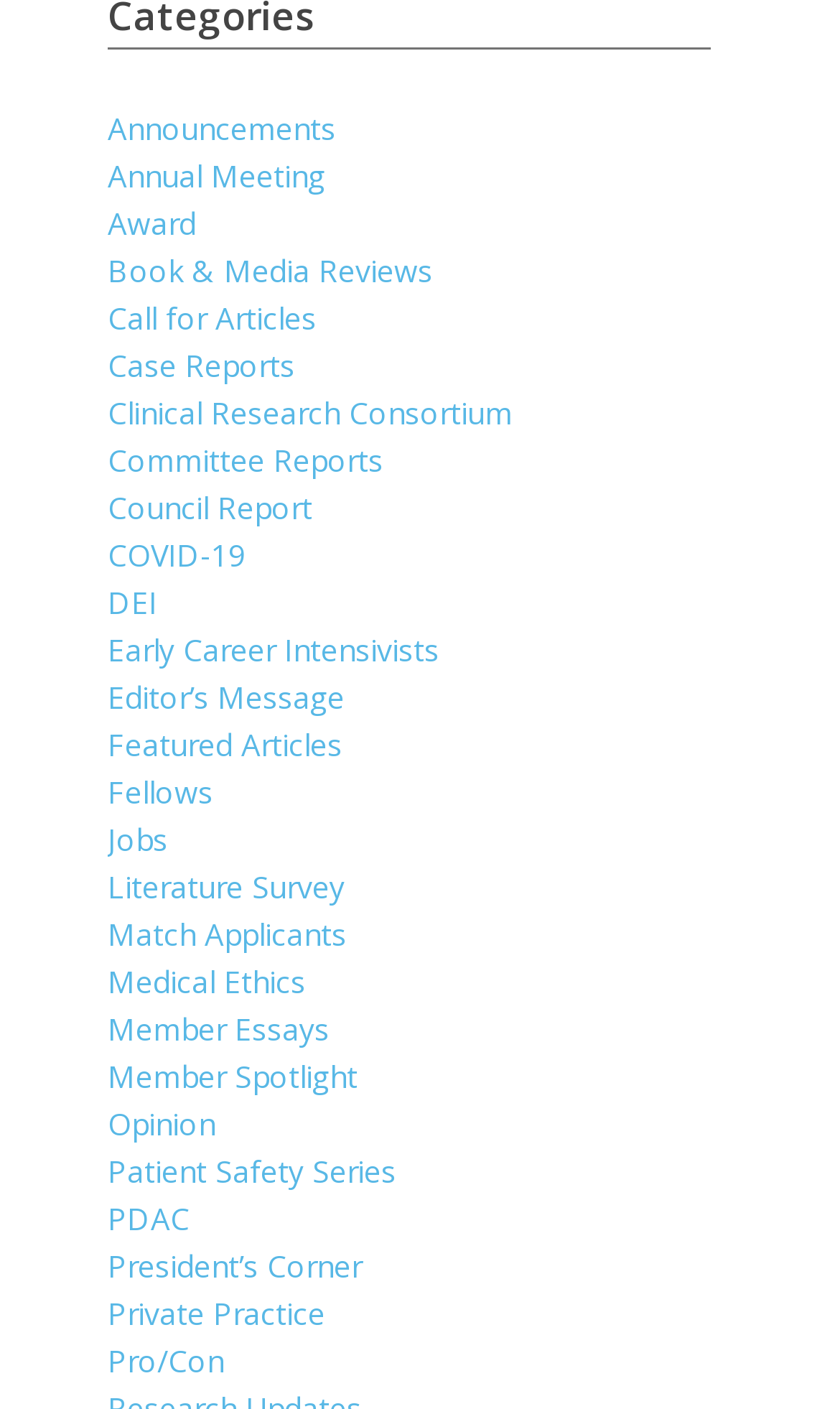Find the bounding box coordinates of the clickable region needed to perform the following instruction: "Check call for articles". The coordinates should be provided as four float numbers between 0 and 1, i.e., [left, top, right, bottom].

[0.128, 0.212, 0.377, 0.241]